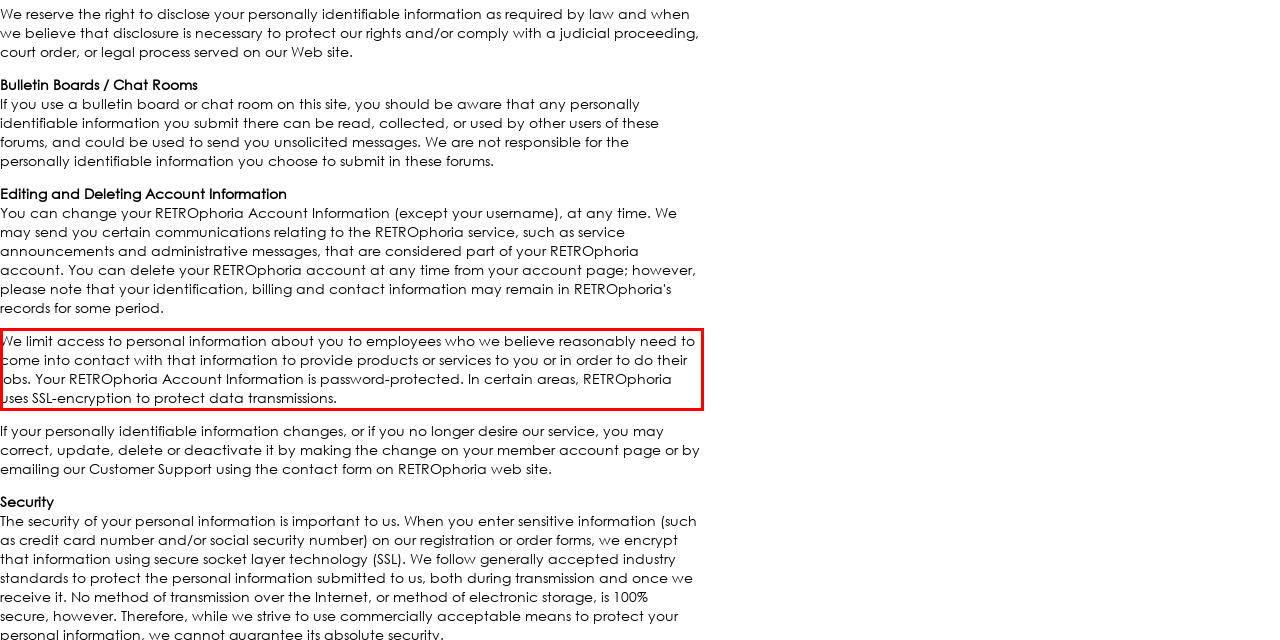Analyze the webpage screenshot and use OCR to recognize the text content in the red bounding box.

We limit access to personal information about you to employees who we believe reasonably need to come into contact with that information to provide products or services to you or in order to do their jobs. Your RETROphoria Account Information is password-protected. In certain areas, RETROphoria uses SSL-encryption to protect data transmissions.